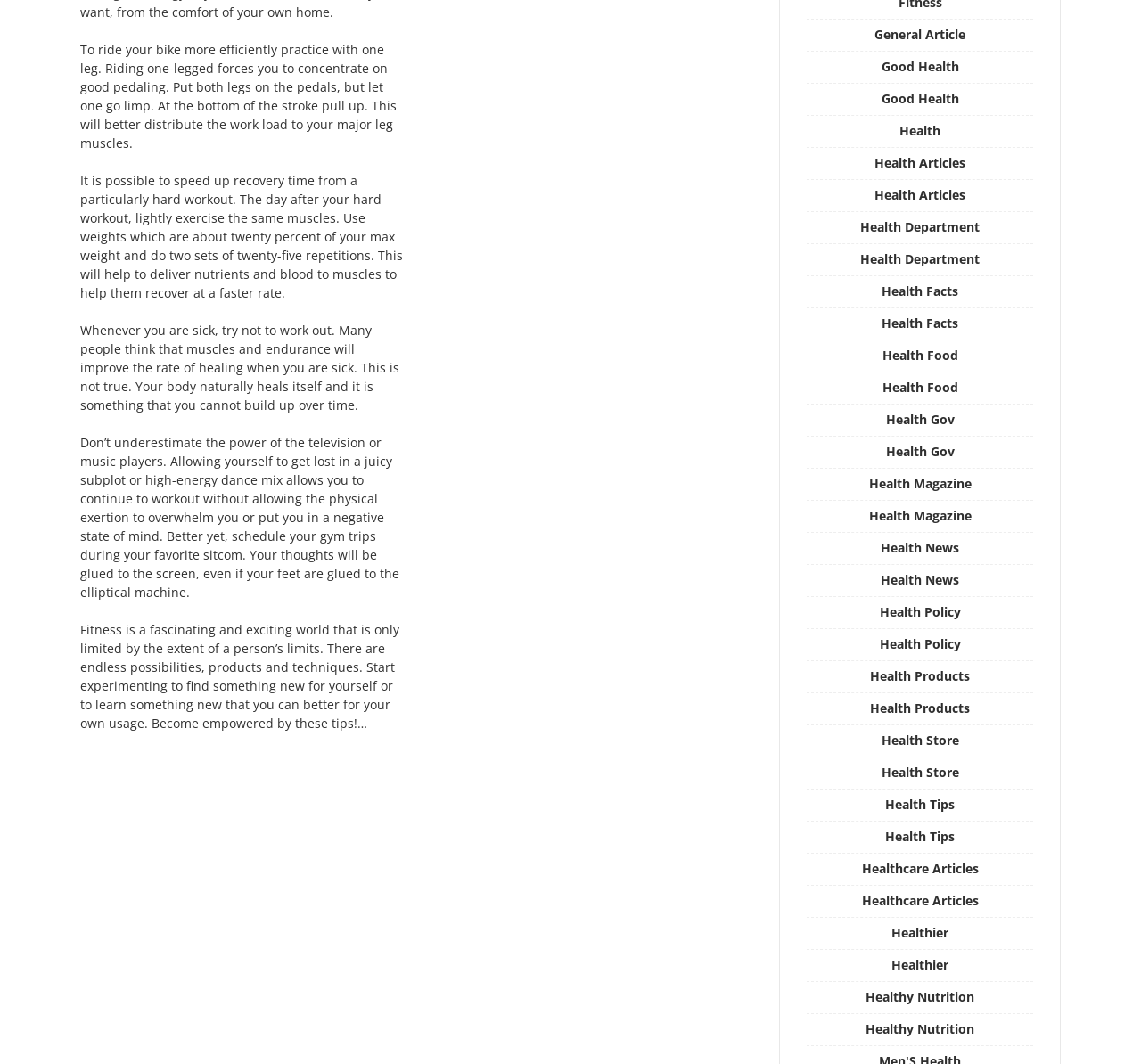Locate the bounding box of the user interface element based on this description: "Health Tips".

[0.776, 0.748, 0.837, 0.764]